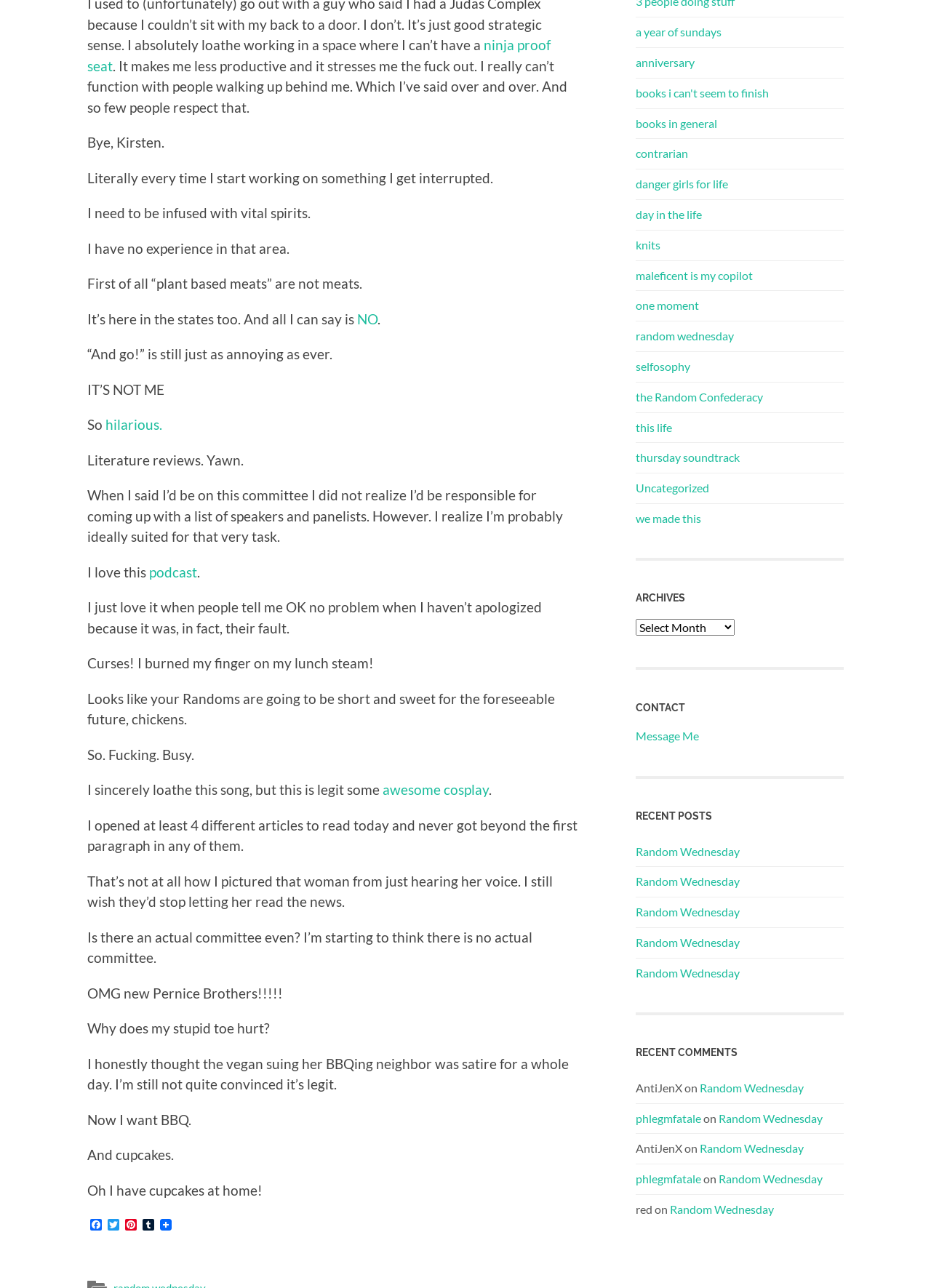What is the first sentence of the first post? Please answer the question using a single word or phrase based on the image.

It makes me less productive and it stresses me the fuck out.